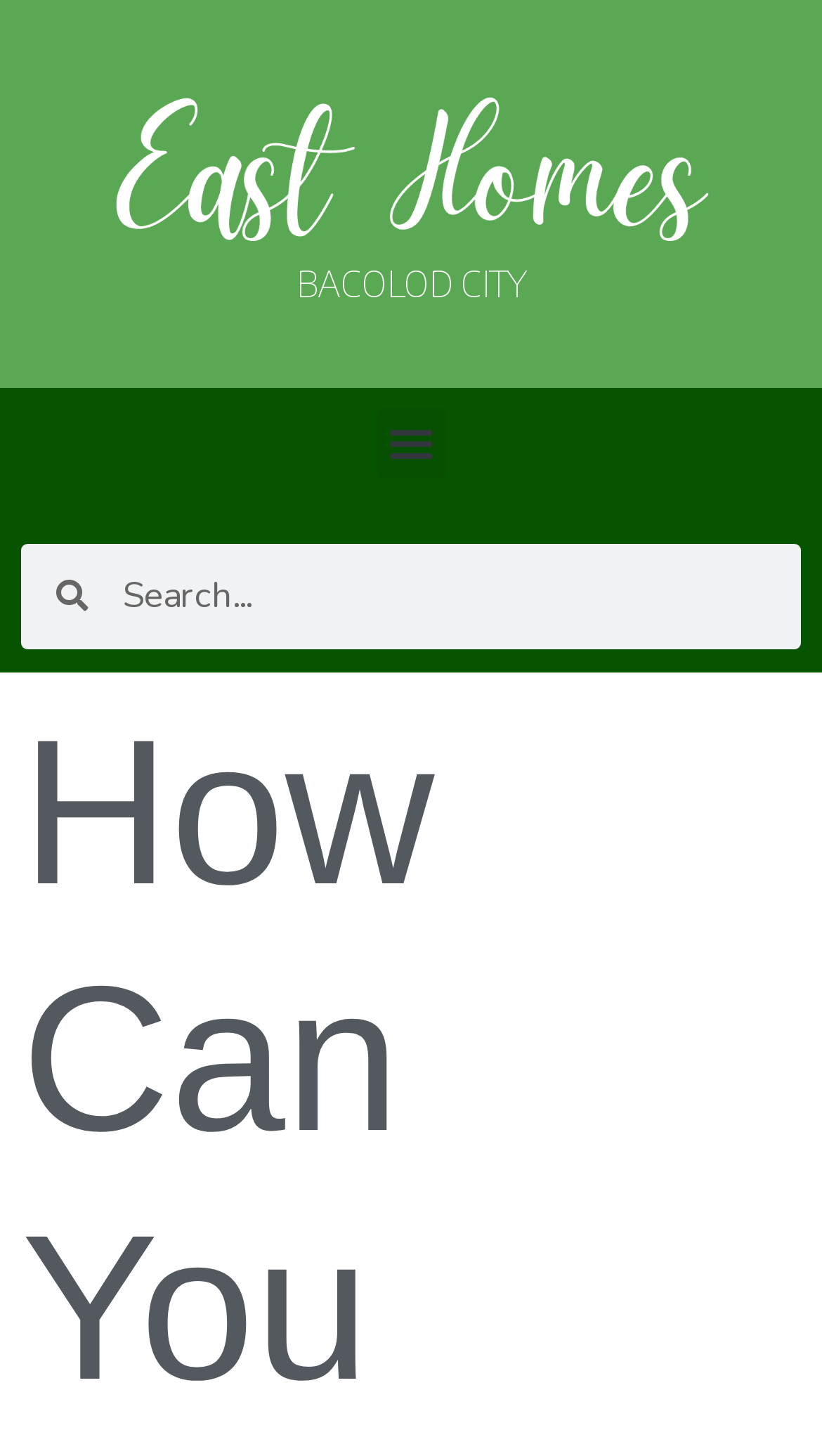Please find and generate the text of the main header of the webpage.

How Can You Benefit from Real Estate?